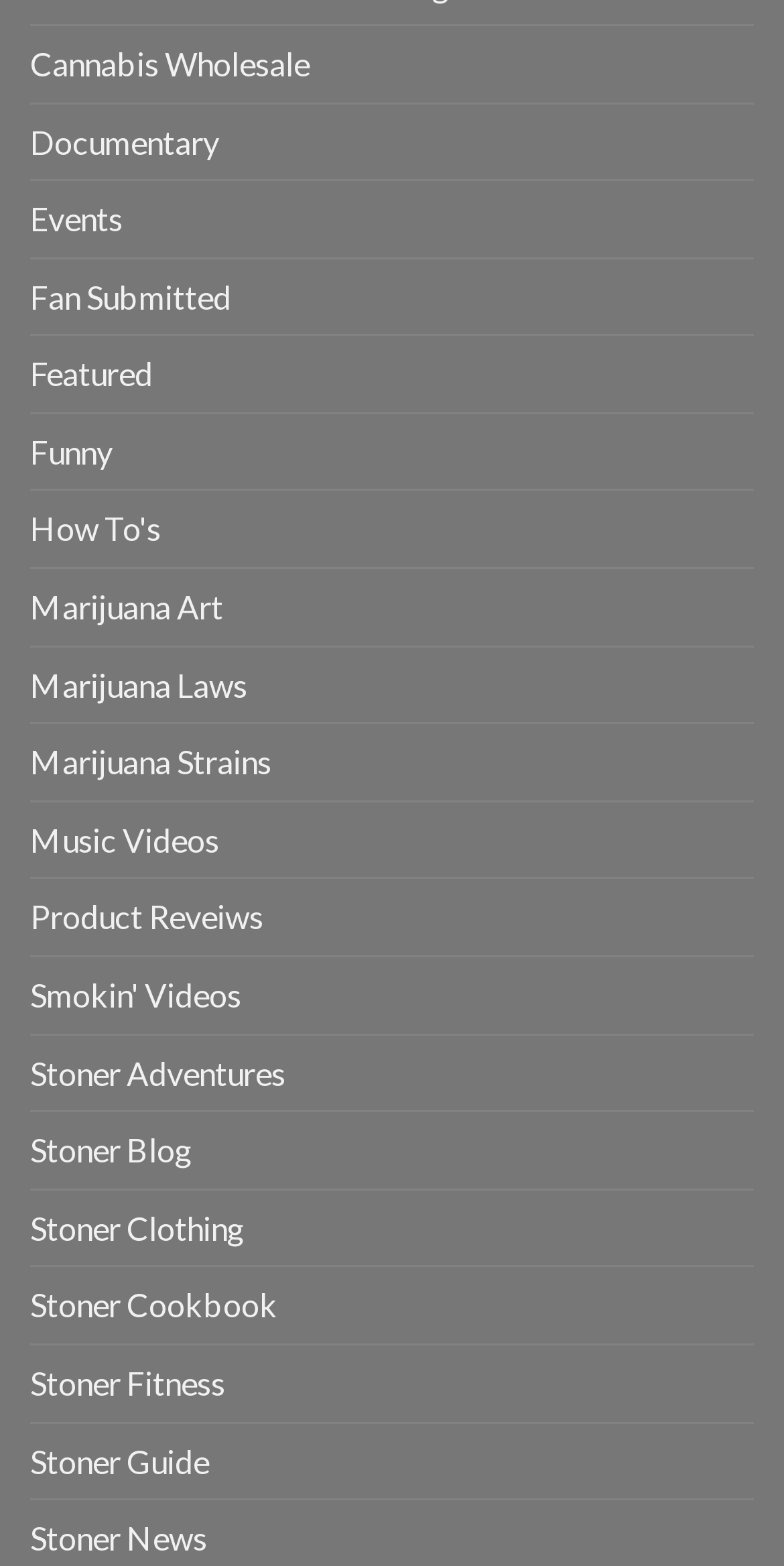Identify the bounding box coordinates for the region to click in order to carry out this instruction: "Check out Stoner Fitness". Provide the coordinates using four float numbers between 0 and 1, formatted as [left, top, right, bottom].

[0.038, 0.859, 0.287, 0.907]